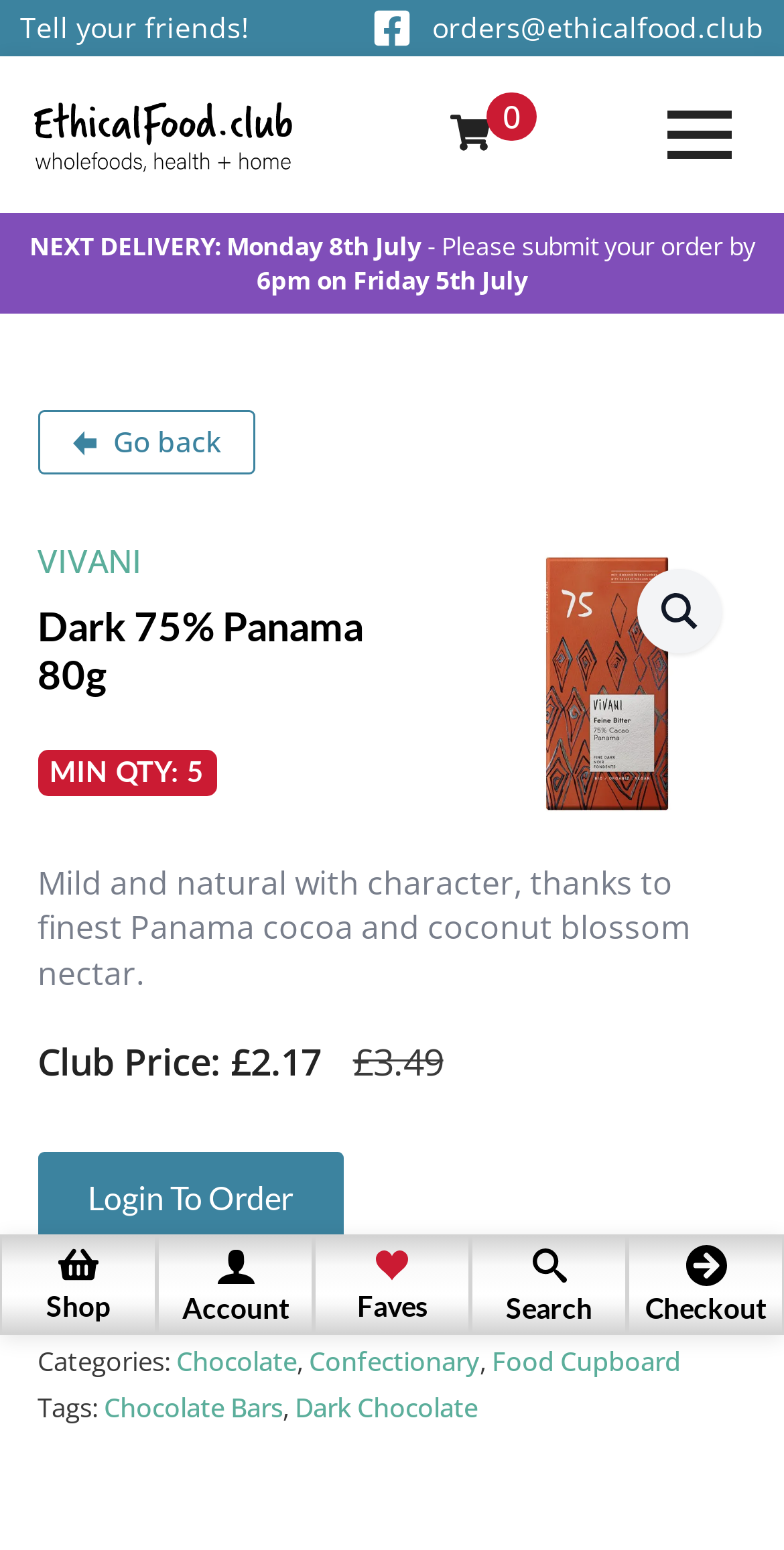Please provide the bounding box coordinates for the element that needs to be clicked to perform the instruction: "Zoom in the product image". The coordinates must consist of four float numbers between 0 and 1, formatted as [left, top, right, bottom].

[0.814, 0.367, 0.922, 0.422]